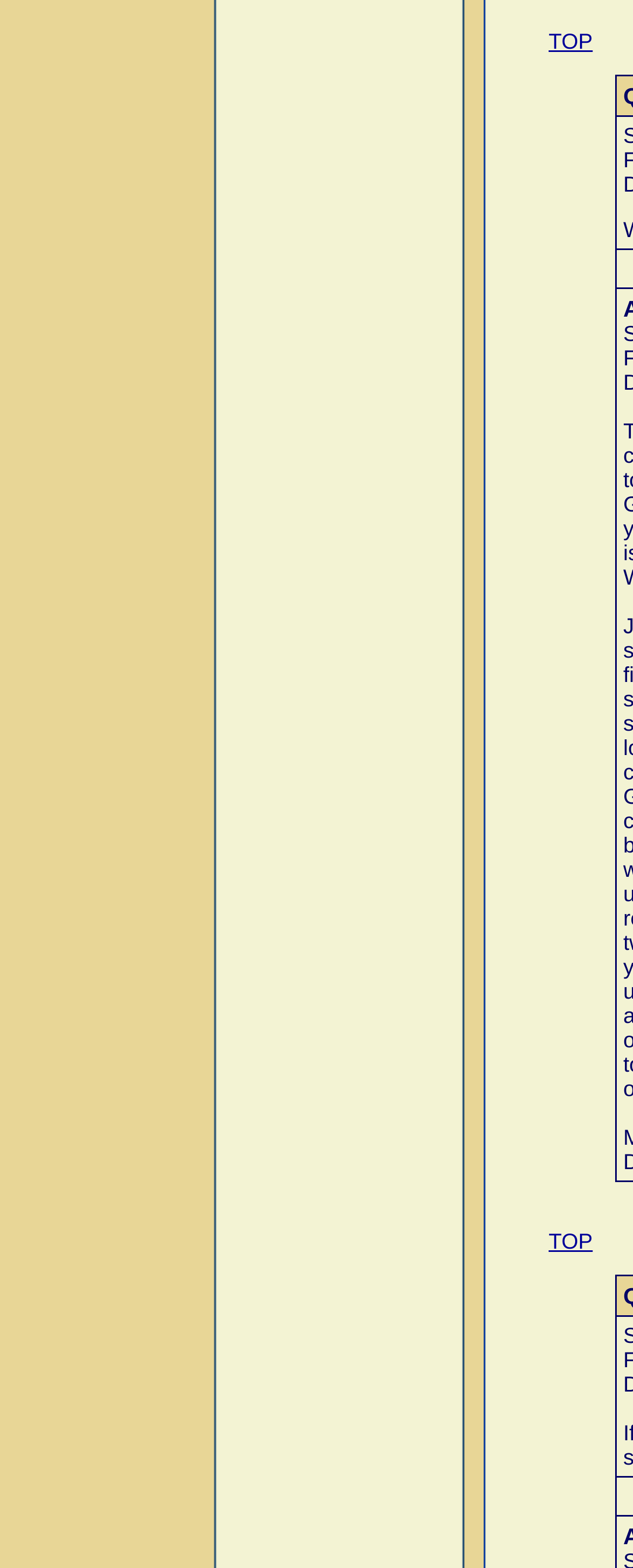Locate the bounding box of the UI element based on this description: "TOP". Provide four float numbers between 0 and 1 as [left, top, right, bottom].

[0.867, 0.018, 0.936, 0.034]